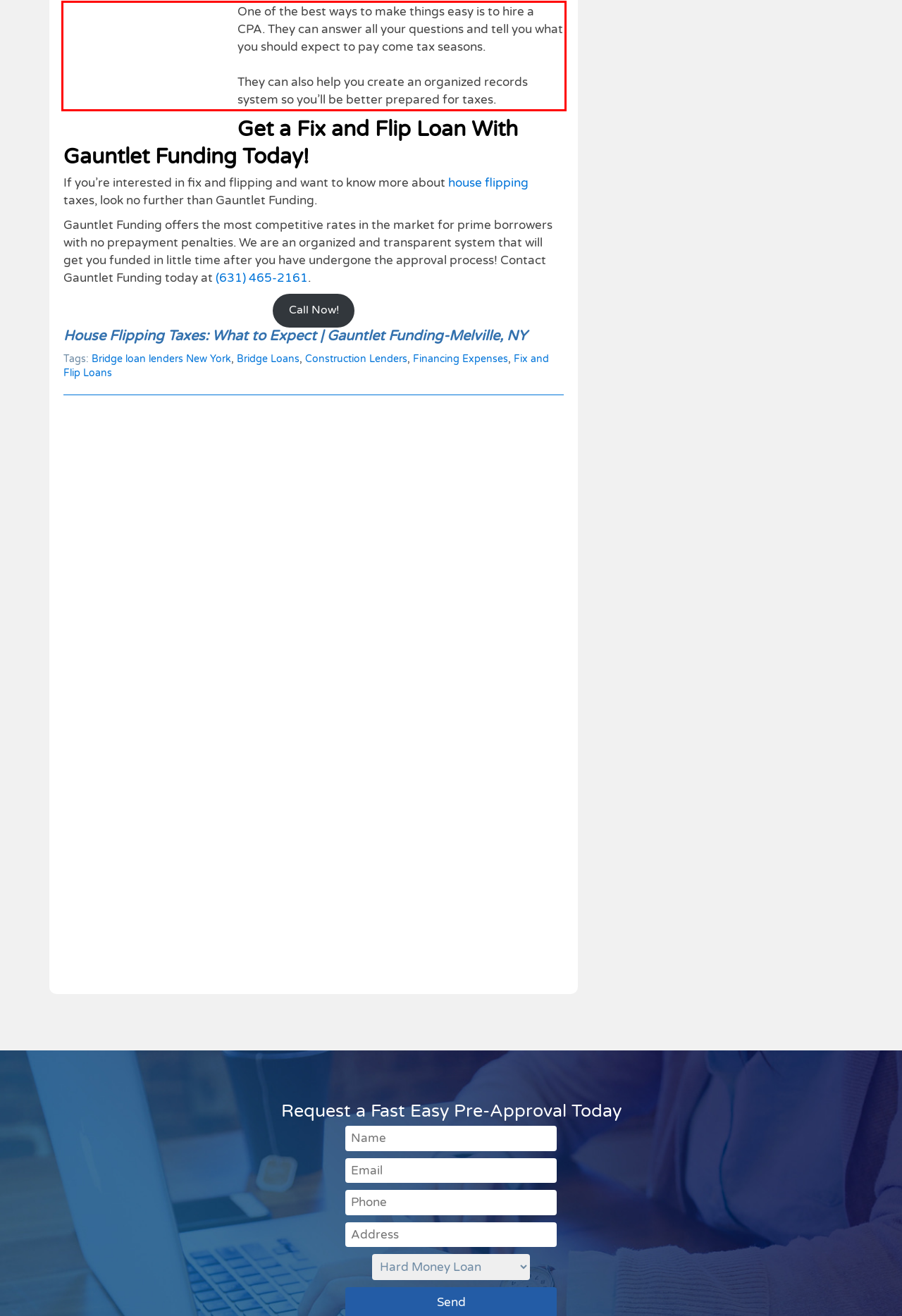Inspect the webpage screenshot that has a red bounding box and use OCR technology to read and display the text inside the red bounding box.

One of the best ways to make things easy is to hire a CPA. They can answer all your questions and tell you what you should expect to pay come tax seasons. They can also help you create an organized records system so you’ll be better prepared for taxes.